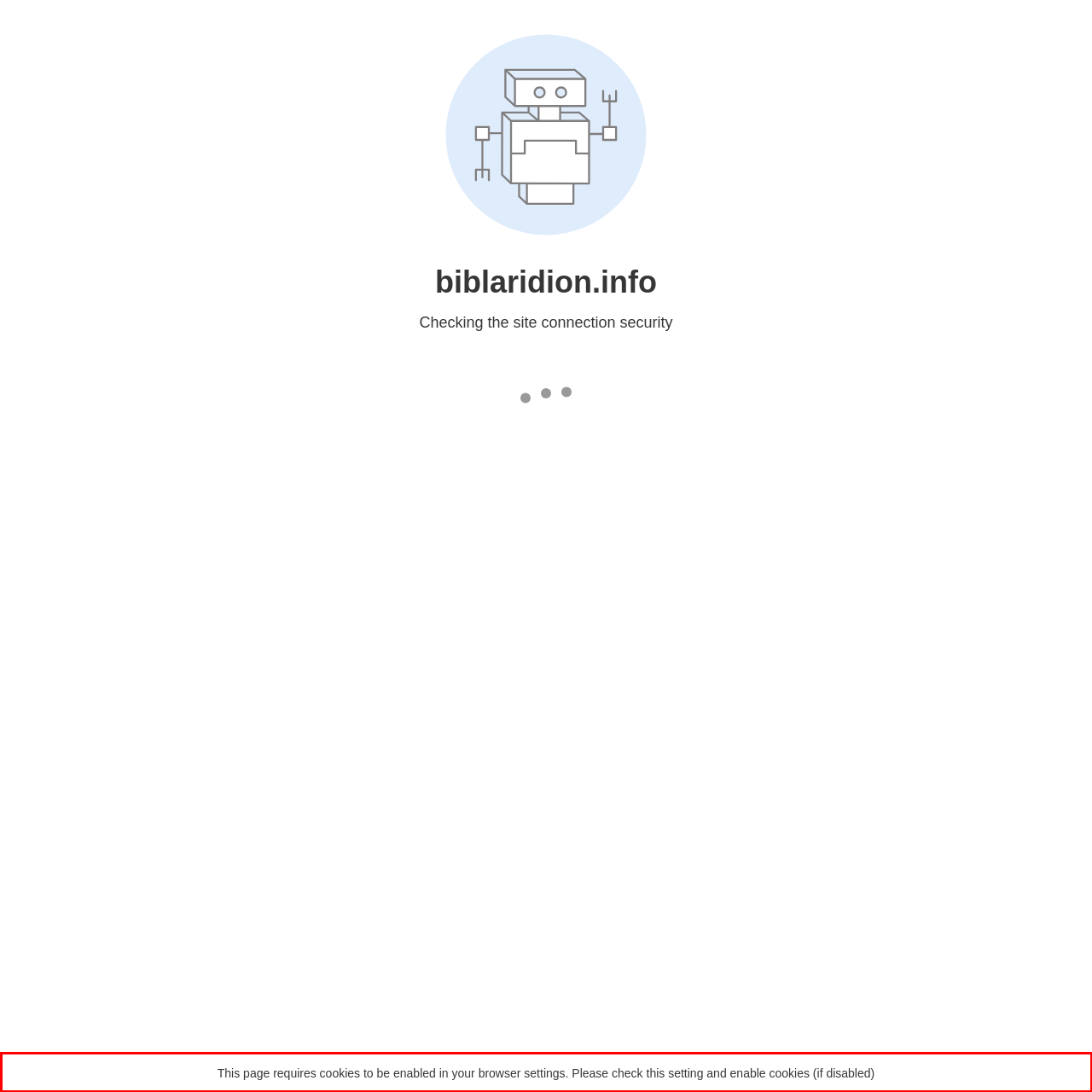Given the screenshot of the webpage, identify the red bounding box, and recognize the text content inside that red bounding box.

This page requires cookies to be enabled in your browser settings. Please check this setting and enable cookies (if disabled)